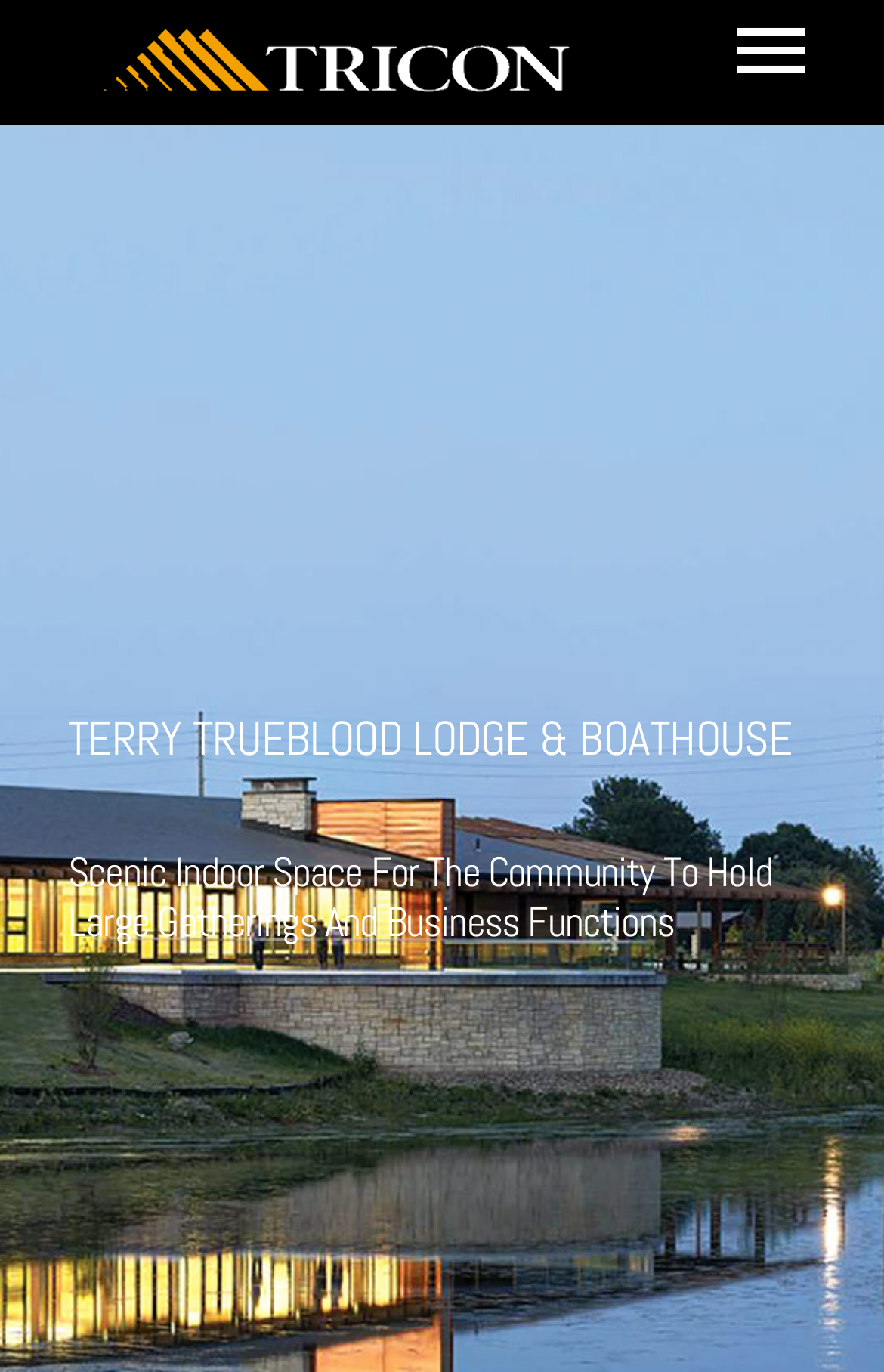Determine the bounding box for the UI element described here: "alt="Tricon Construction Group Logo"".

[0.077, 0.003, 0.686, 0.031]